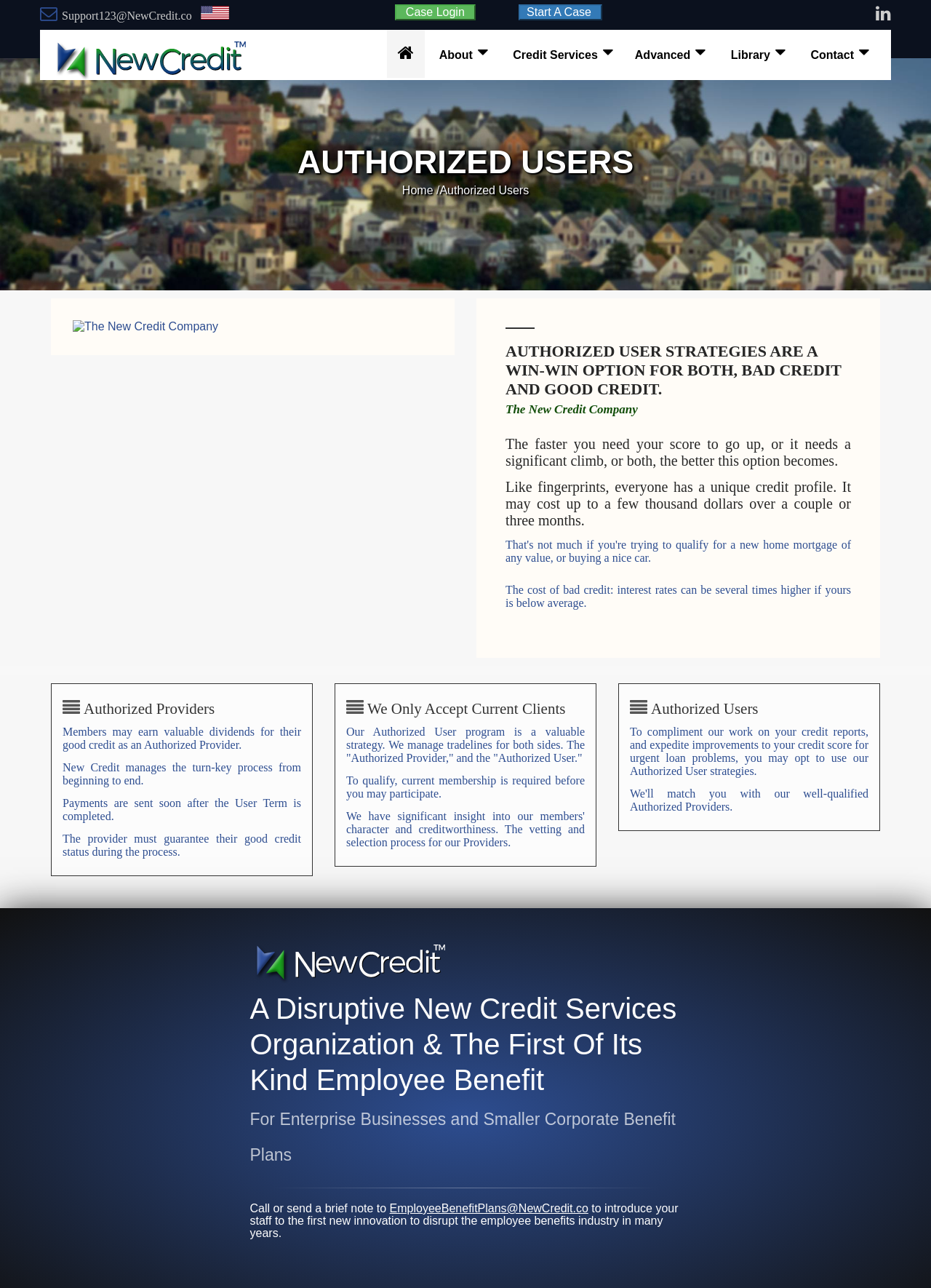Provide a brief response to the question using a single word or phrase: 
What is the company name?

The New Credit Company